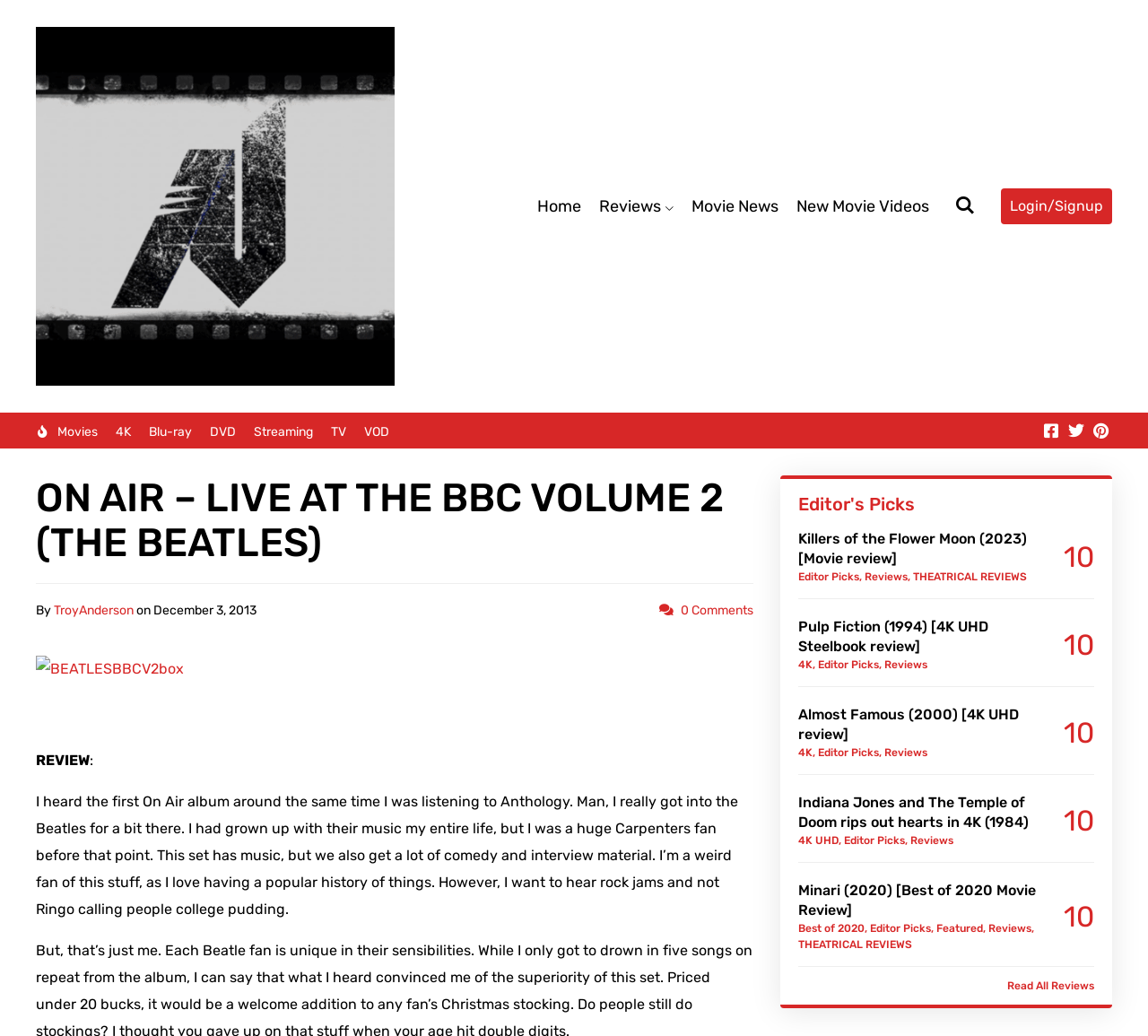What type of content is listed under 'Editor's Picks'?
Using the visual information from the image, give a one-word or short-phrase answer.

Movie reviews